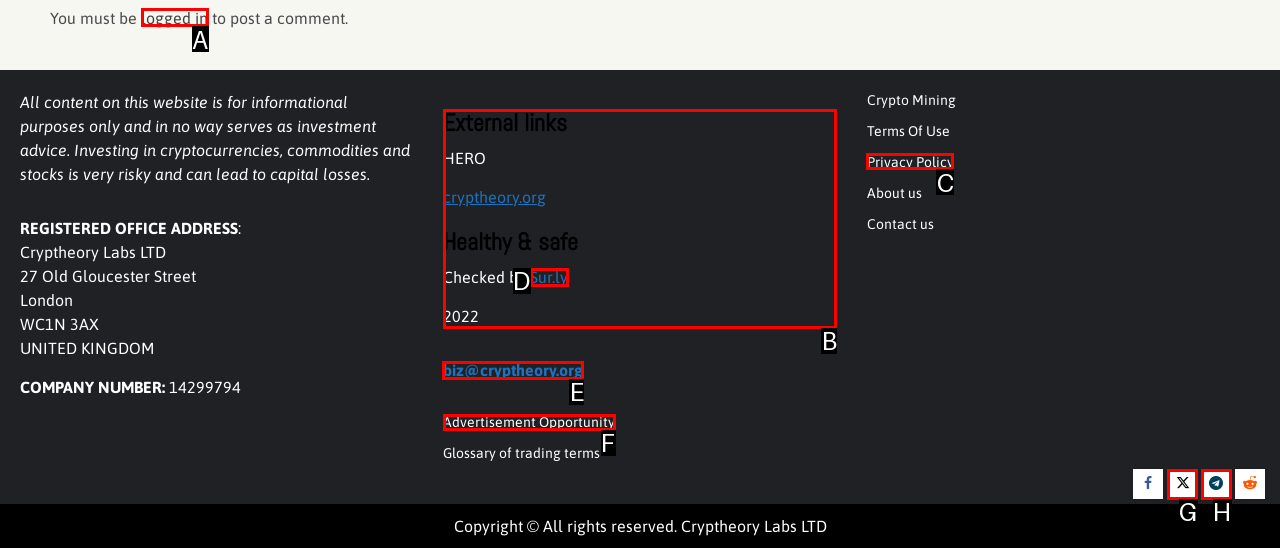Tell me which letter I should select to achieve the following goal: contact us through 'biz@cryptheory.org'
Answer with the corresponding letter from the provided options directly.

E